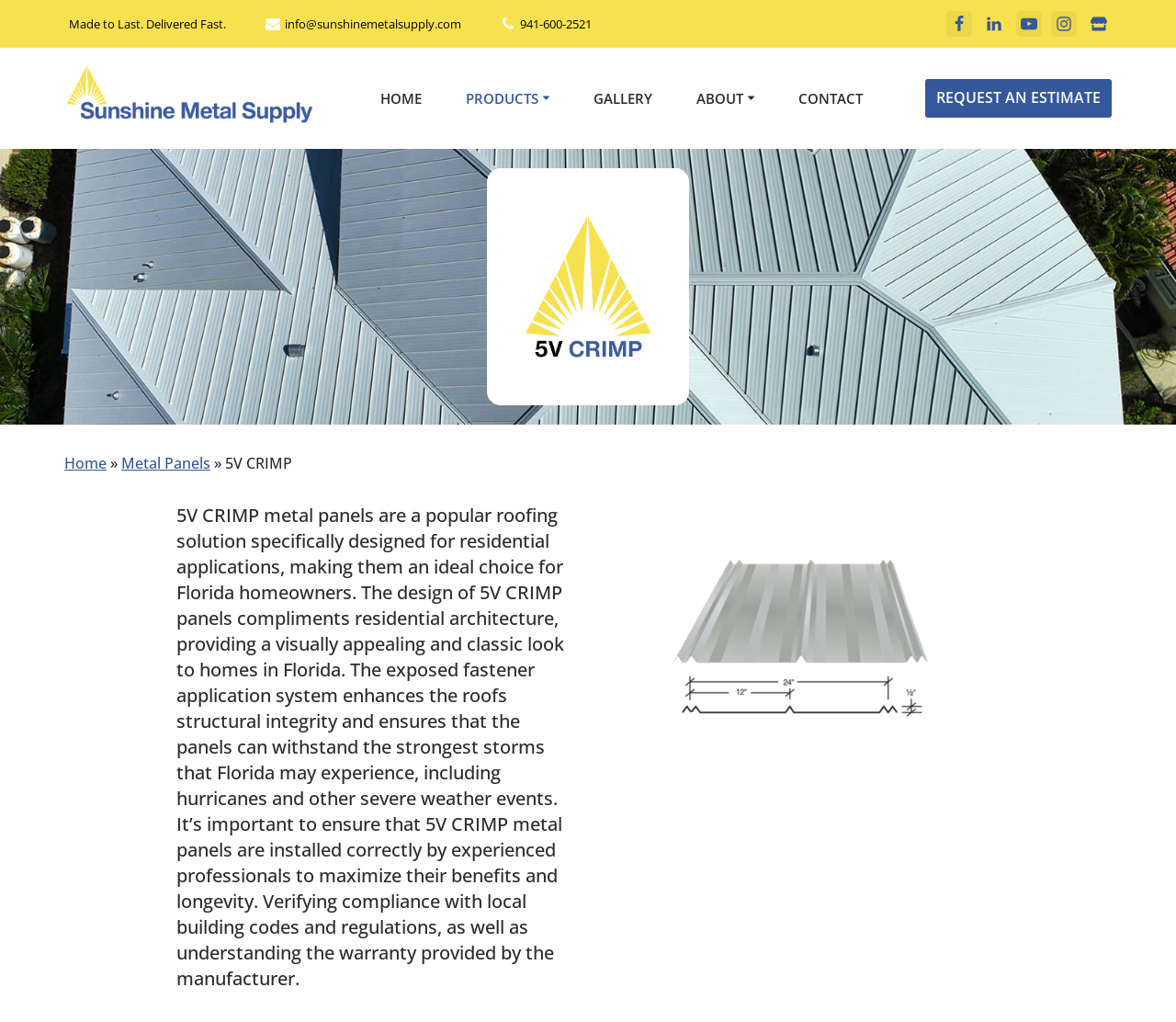Identify the bounding box coordinates of the area that should be clicked in order to complete the given instruction: "Click the 'CONTACT' link". The bounding box coordinates should be four float numbers between 0 and 1, i.e., [left, top, right, bottom].

[0.679, 0.085, 0.734, 0.108]